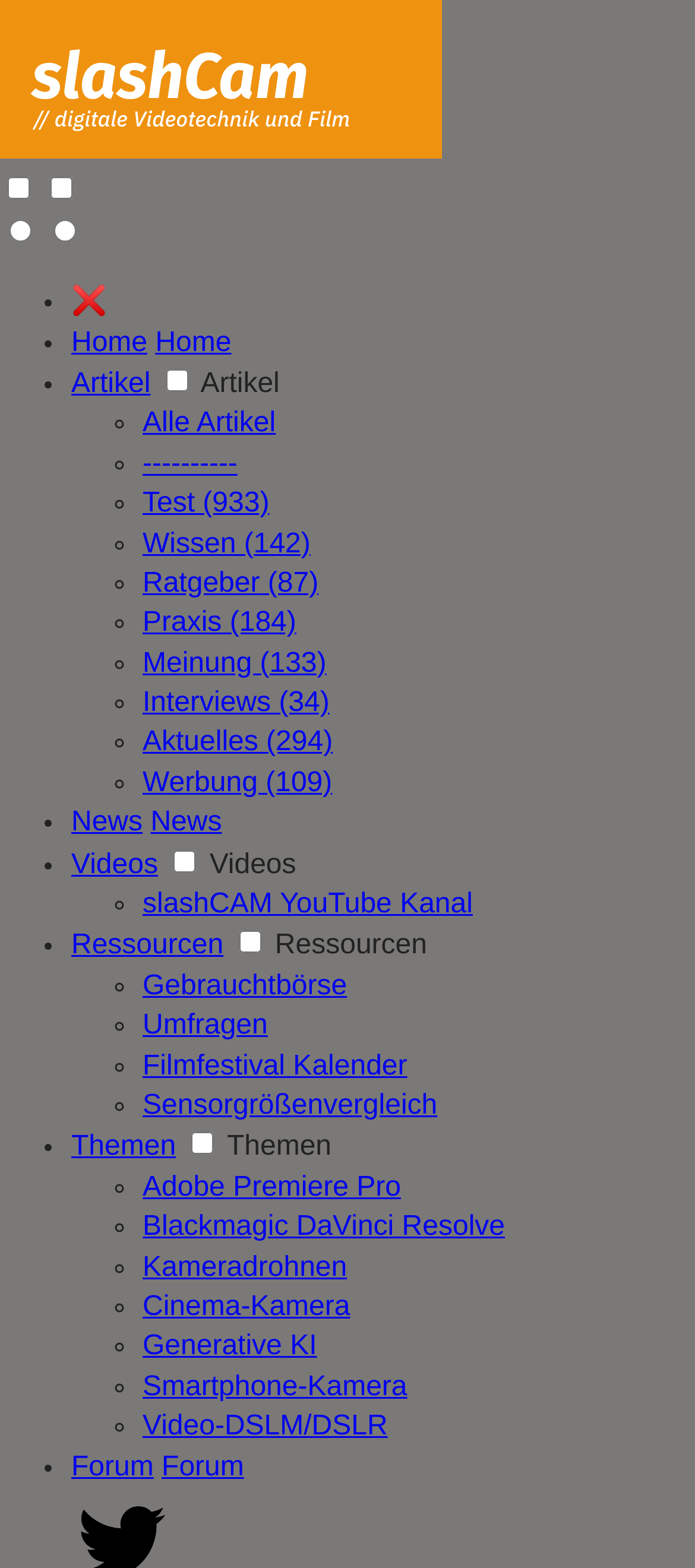Please determine the heading text of this webpage.

Infoseite // Compressor H.264 settings